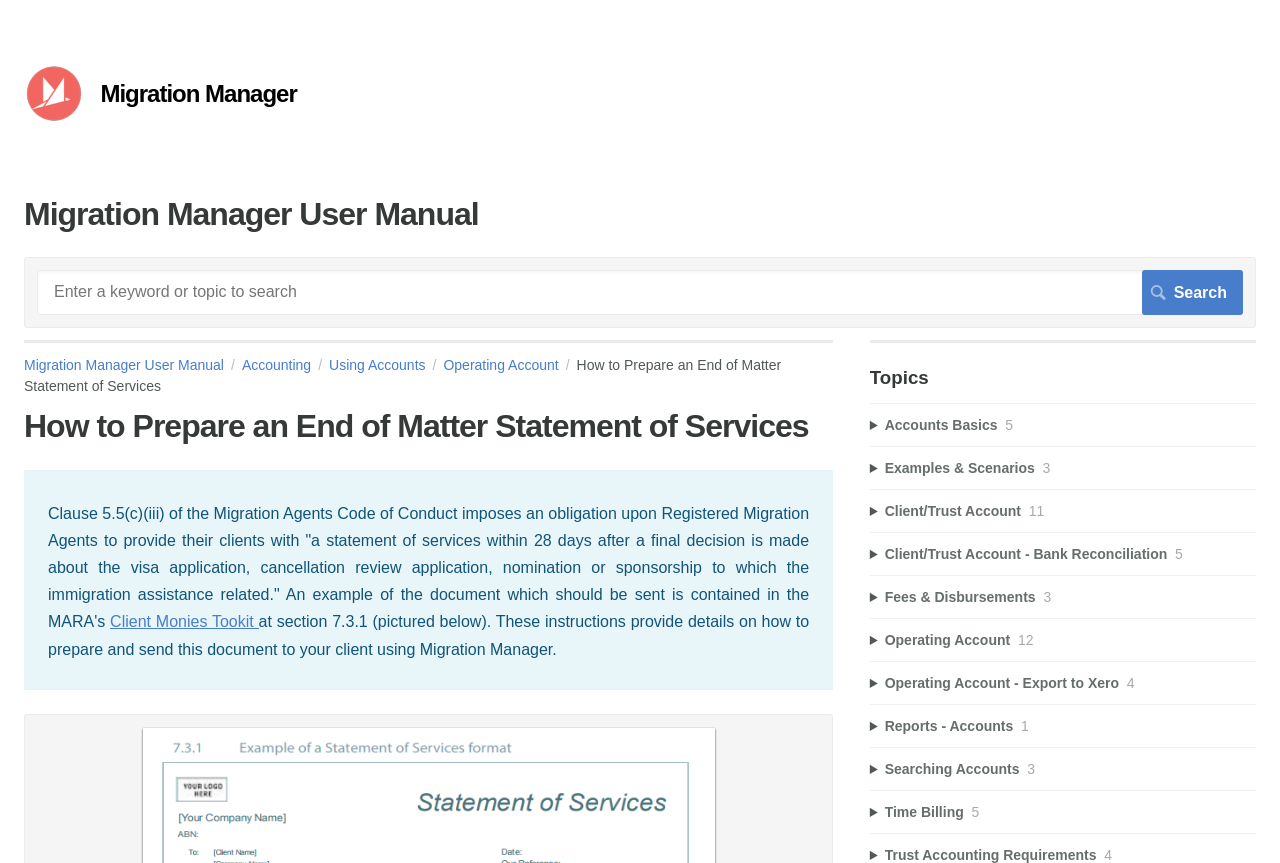What is the topic of the current page?
Answer the question using a single word or phrase, according to the image.

How to Prepare an End of Matter Statement of Services